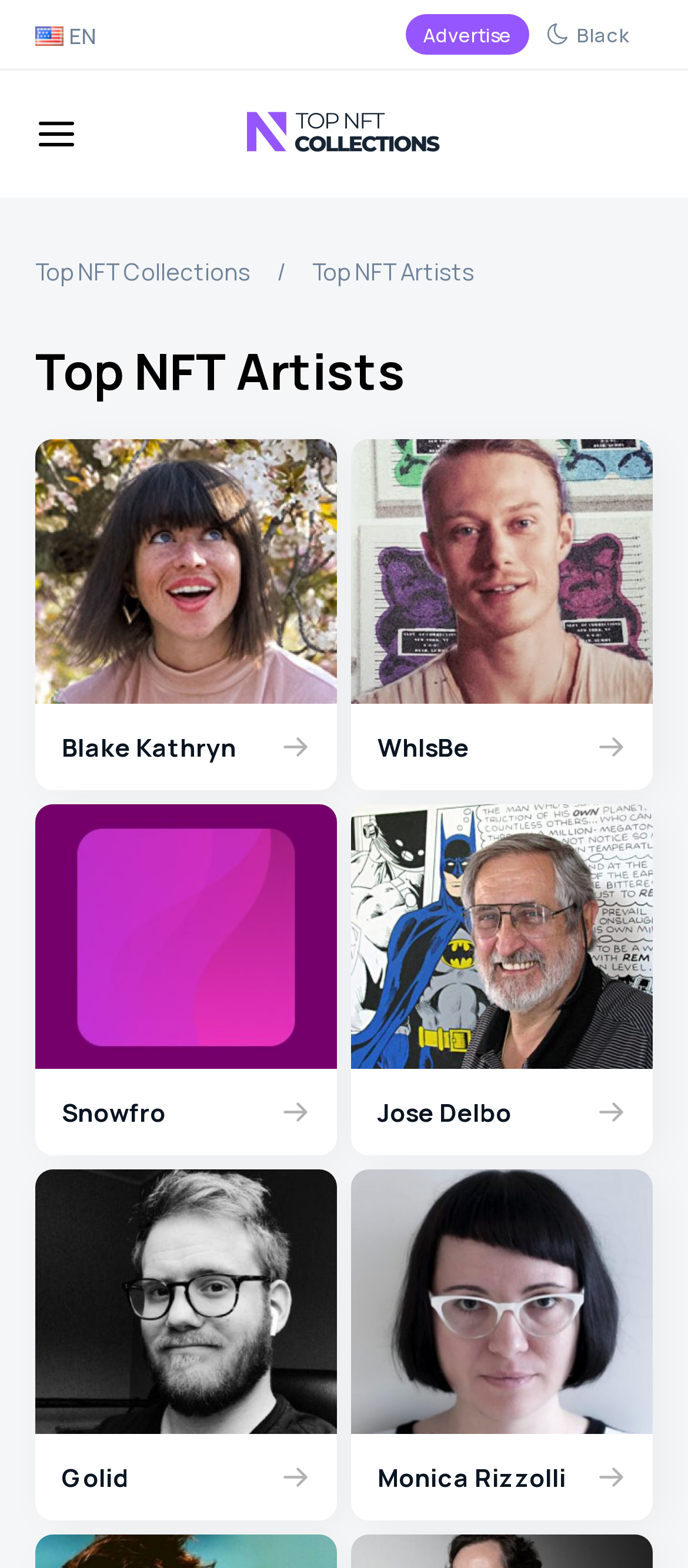Provide the bounding box coordinates for the UI element that is described as: "alt="logo 1"".

None